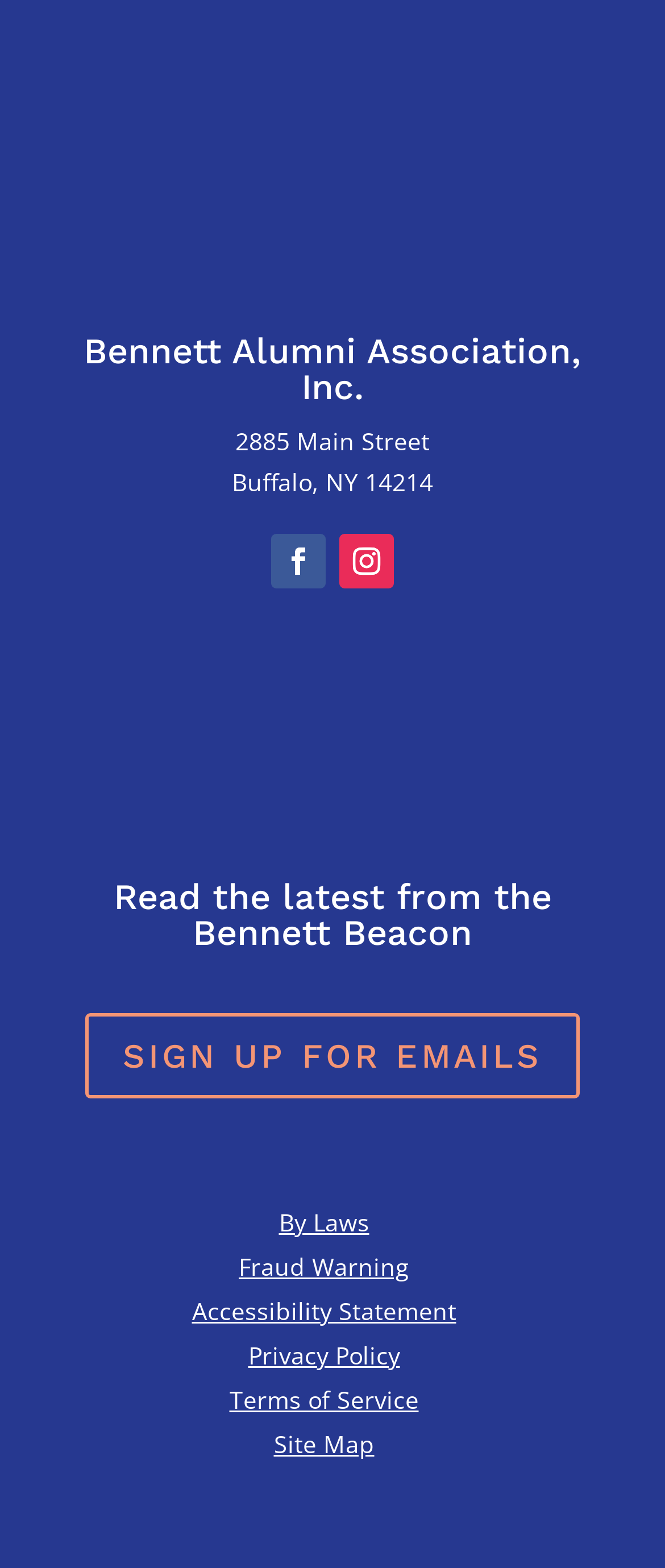What is the name of the newsletter?
Please ensure your answer to the question is detailed and covers all necessary aspects.

I found the name of the newsletter by looking at the heading element with ID 168, which contains the text 'Read the latest from the Bennett Beacon'.